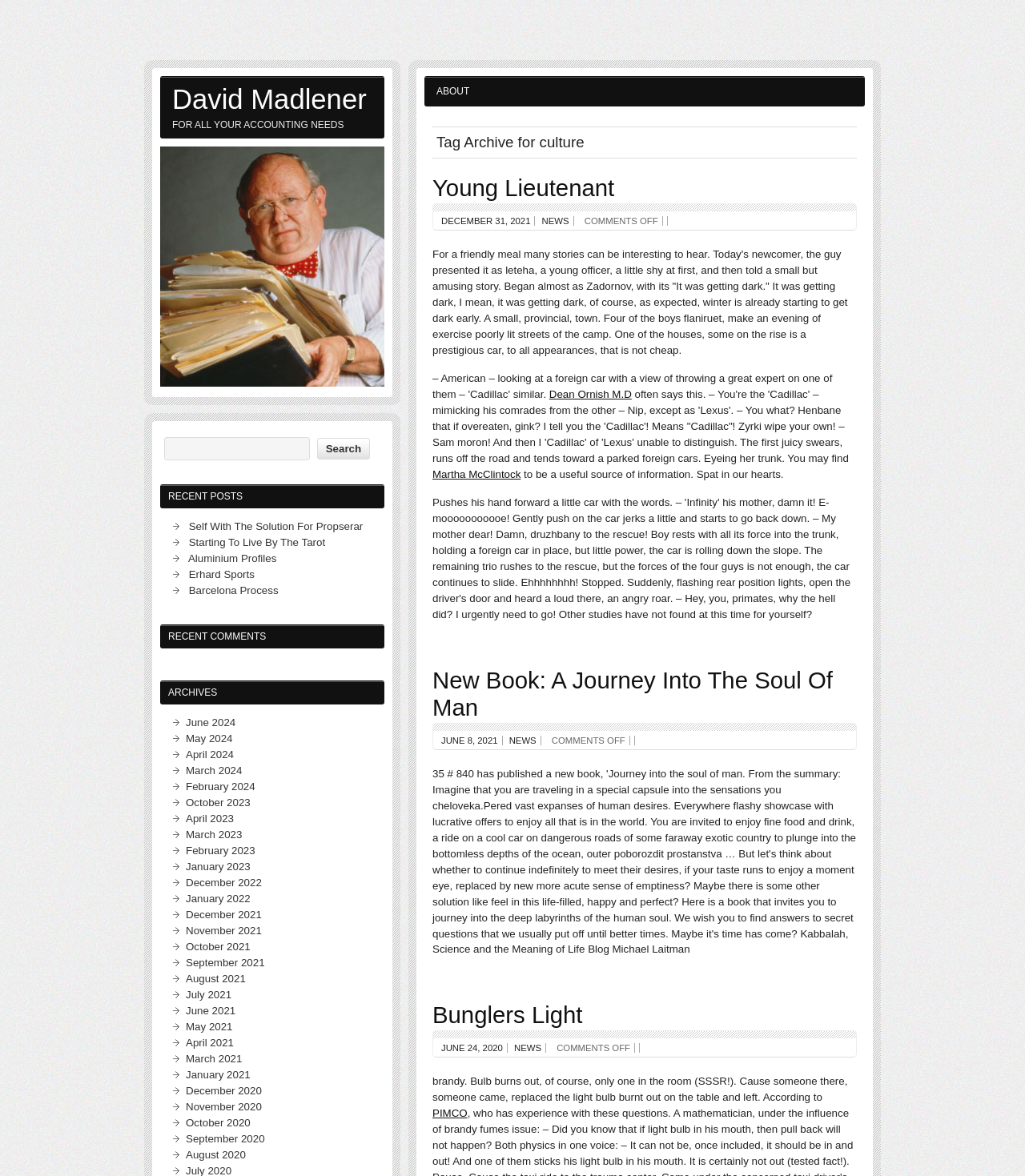What is the name of the author?
Provide a concise answer using a single word or phrase based on the image.

David Madlener